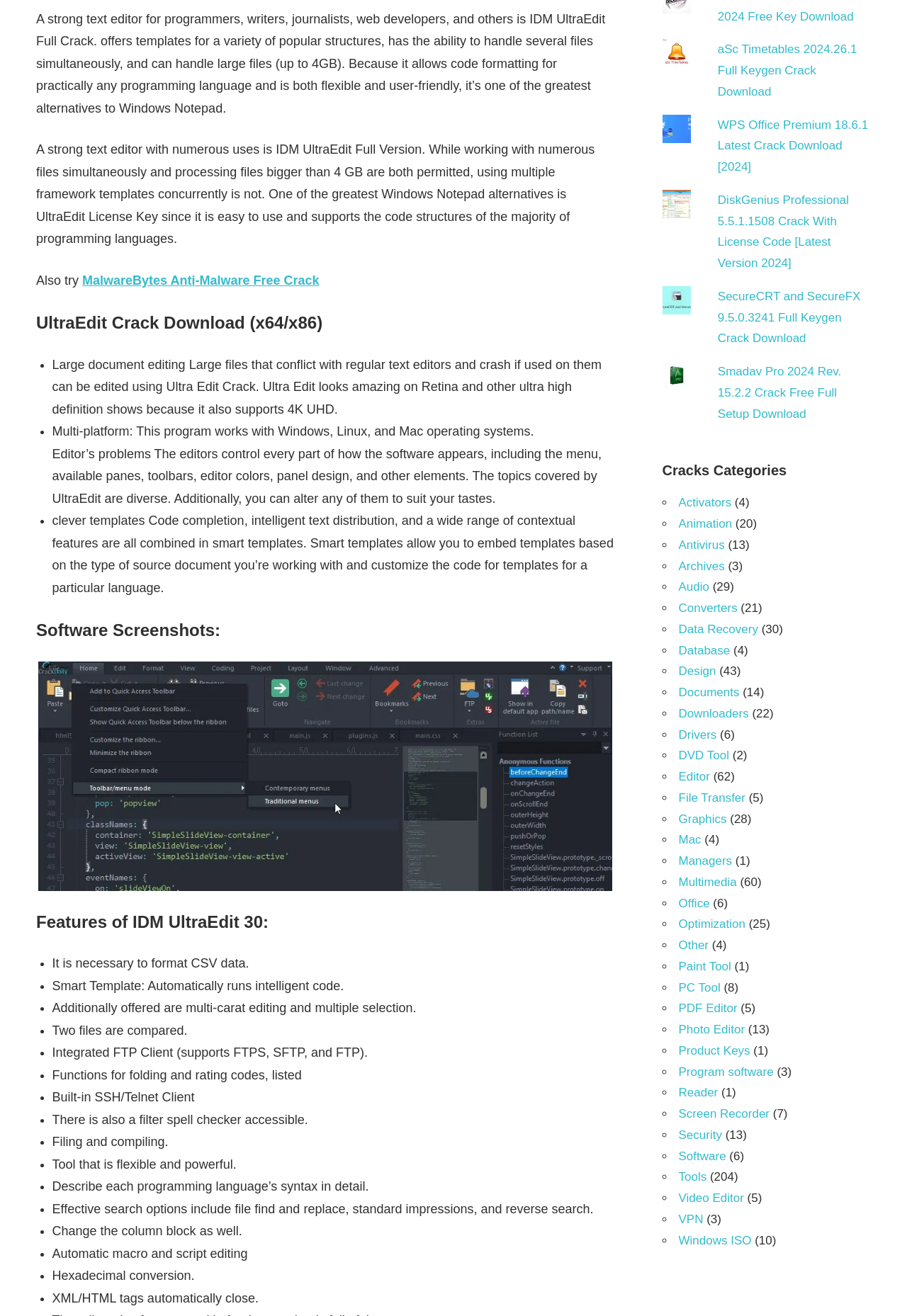What is the purpose of the integrated FTP client in IDM UltraEdit?
Please respond to the question thoroughly and include all relevant details.

The integrated FTP client in IDM UltraEdit supports FTPS, SFTP, and FTP, which enables users to transfer files securely and efficiently.